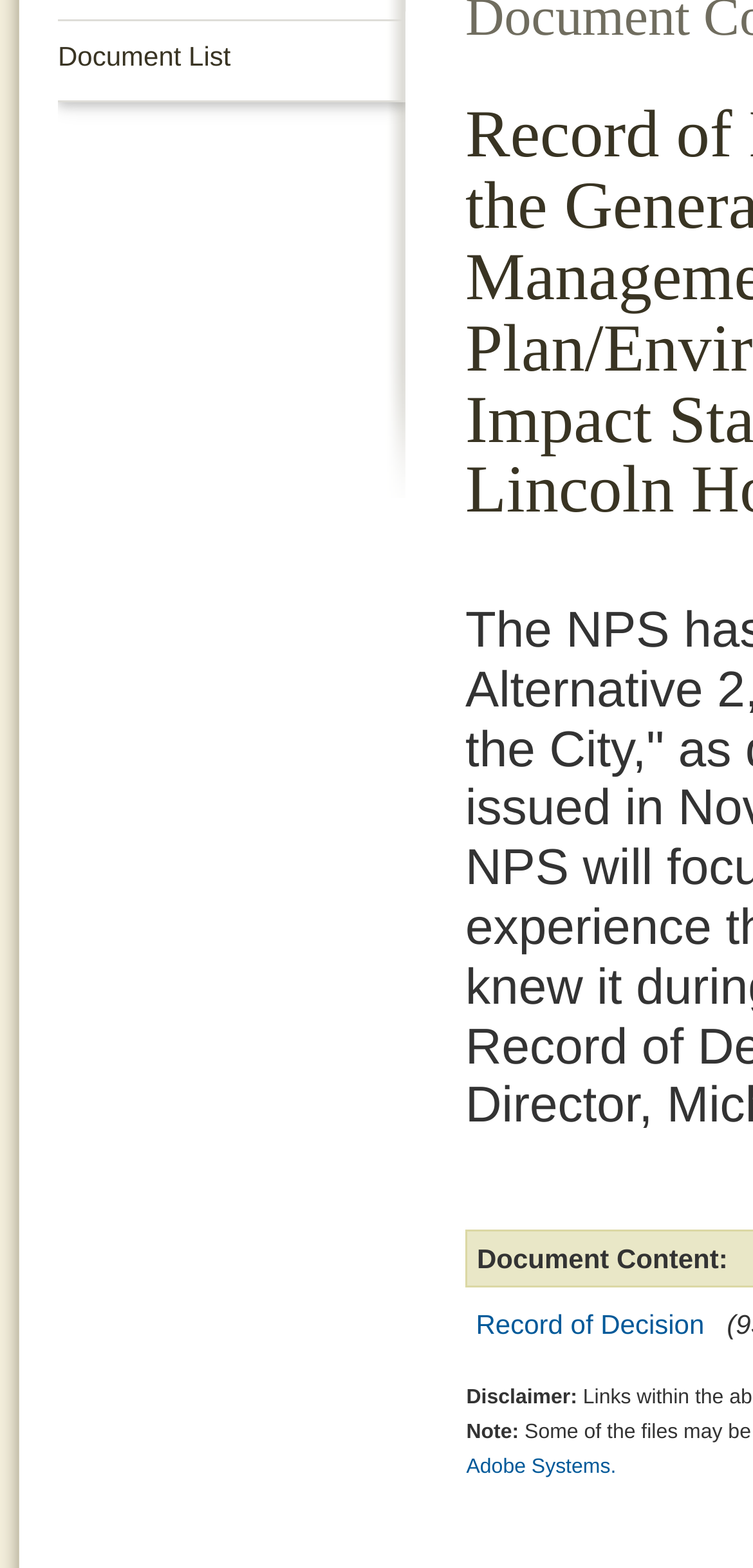Based on the element description "Document List", predict the bounding box coordinates of the UI element.

[0.077, 0.025, 0.538, 0.047]